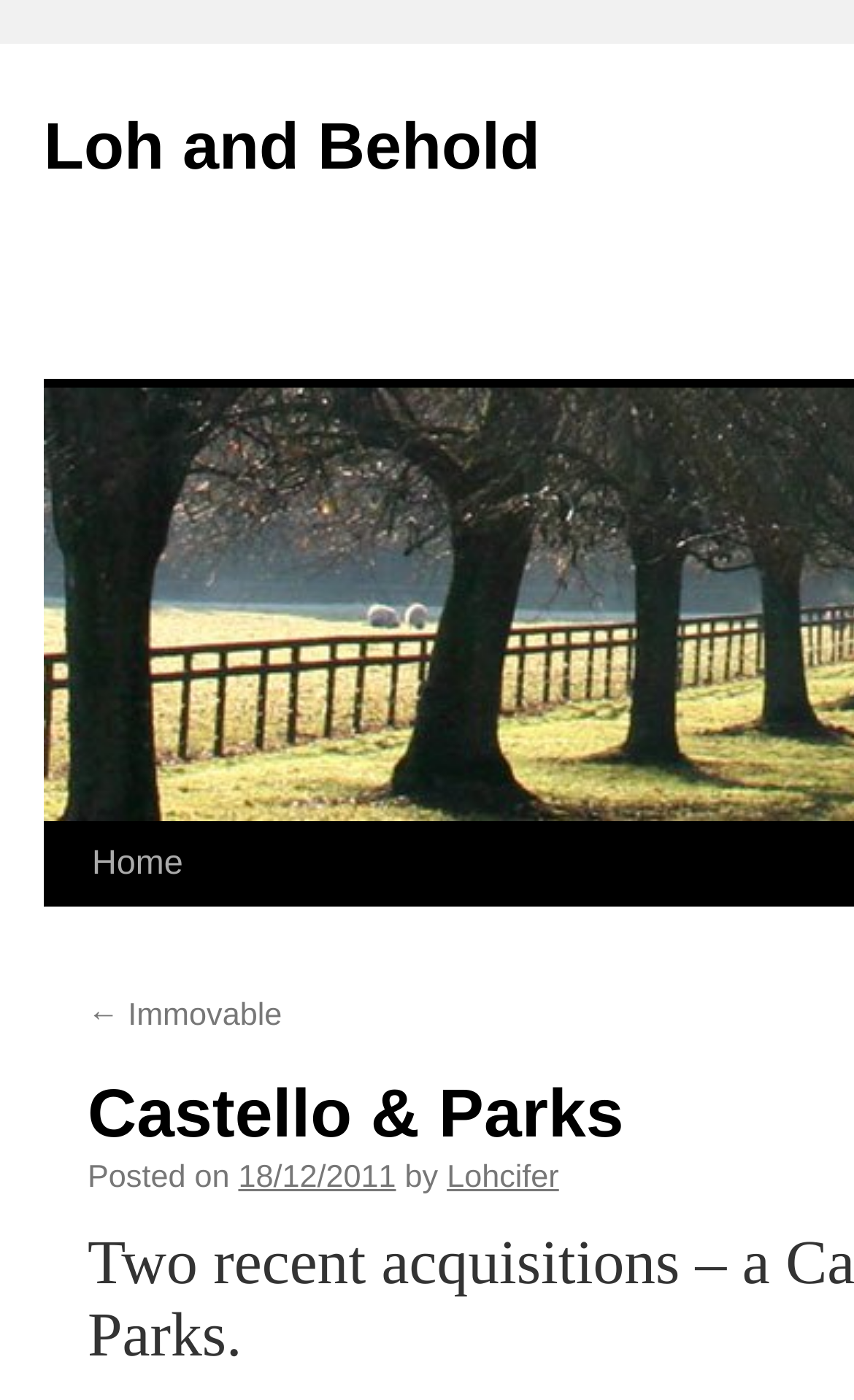Predict the bounding box for the UI component with the following description: "← Immovable".

[0.103, 0.713, 0.33, 0.738]